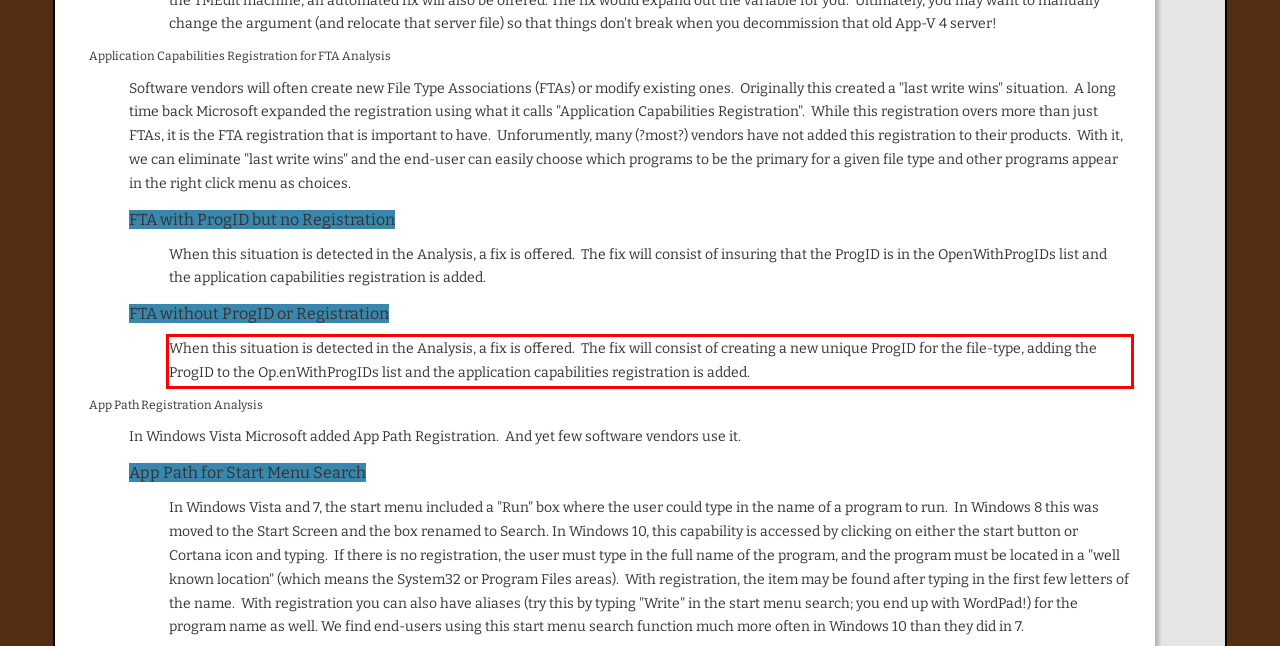From the screenshot of the webpage, locate the red bounding box and extract the text contained within that area.

When this situation is detected in the Analysis, a fix is offered. The fix will consist of creating a new unique ProgID for the file-type, adding the ProgID to the Op.enWithProgIDs list and the application capabilities registration is added.